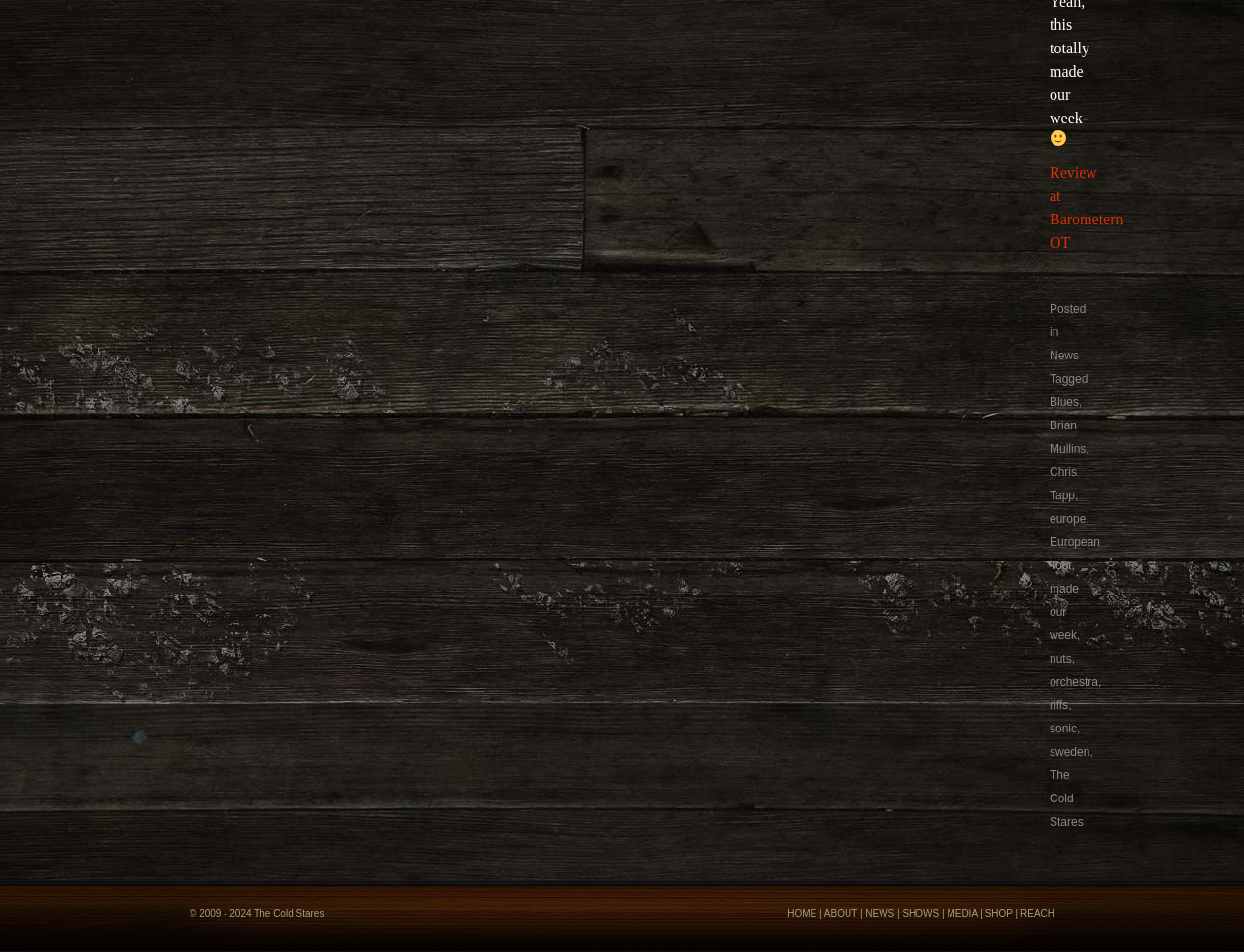Please answer the following query using a single word or phrase: 
What are the categories listed in the top navigation menu?

HOME, ABOUT, NEWS, SHOWS, MEDIA, SHOP, REACH